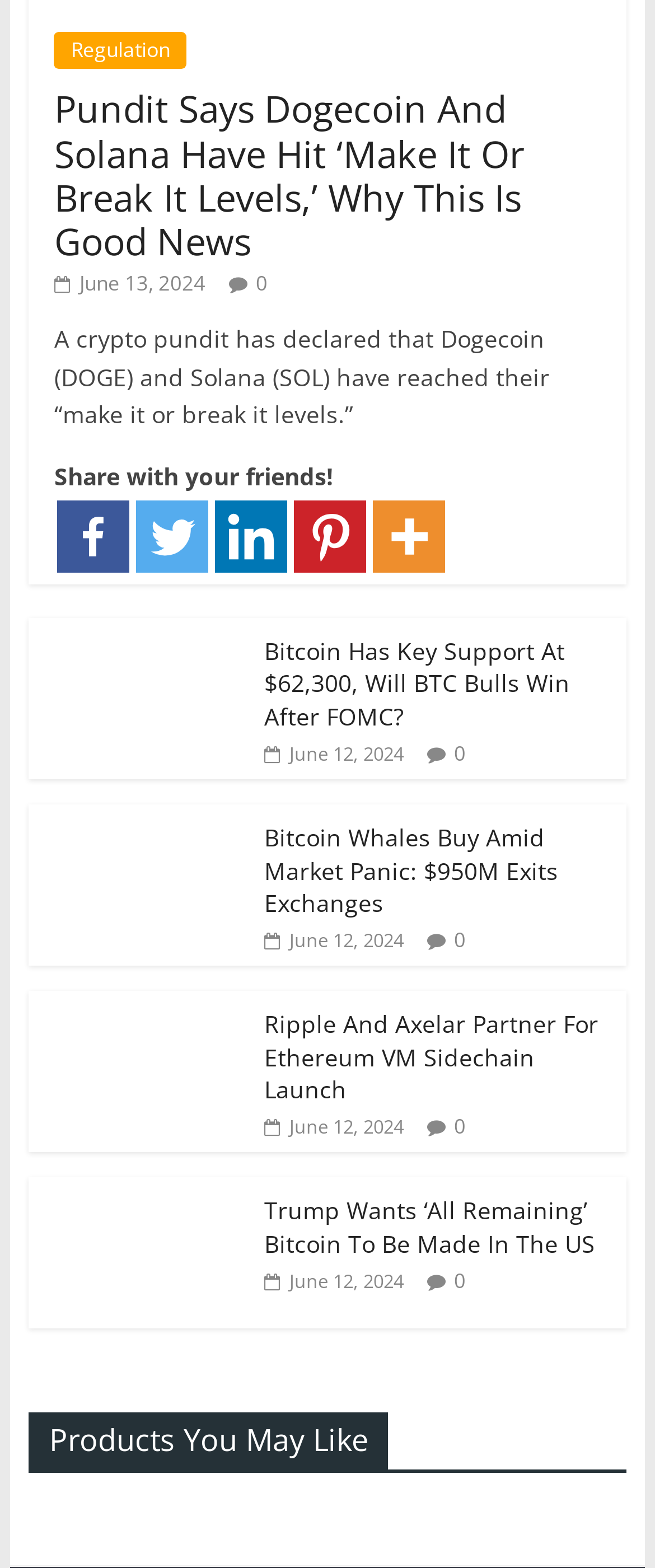Locate the bounding box coordinates of the element you need to click to accomplish the task described by this instruction: "Share the article on Facebook".

[0.088, 0.319, 0.198, 0.365]